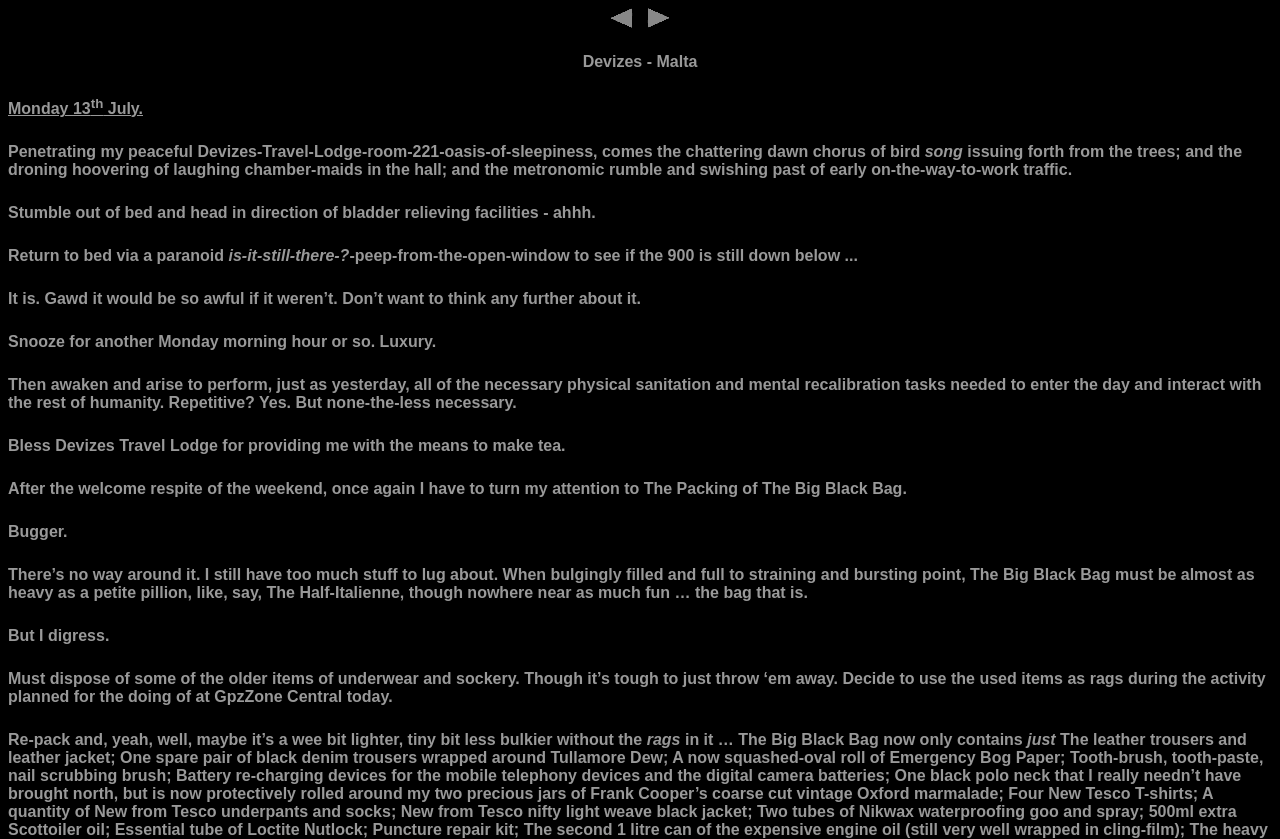What is the author's concern about the Big Black Bag?
Please answer the question with a single word or phrase, referencing the image.

It's too heavy